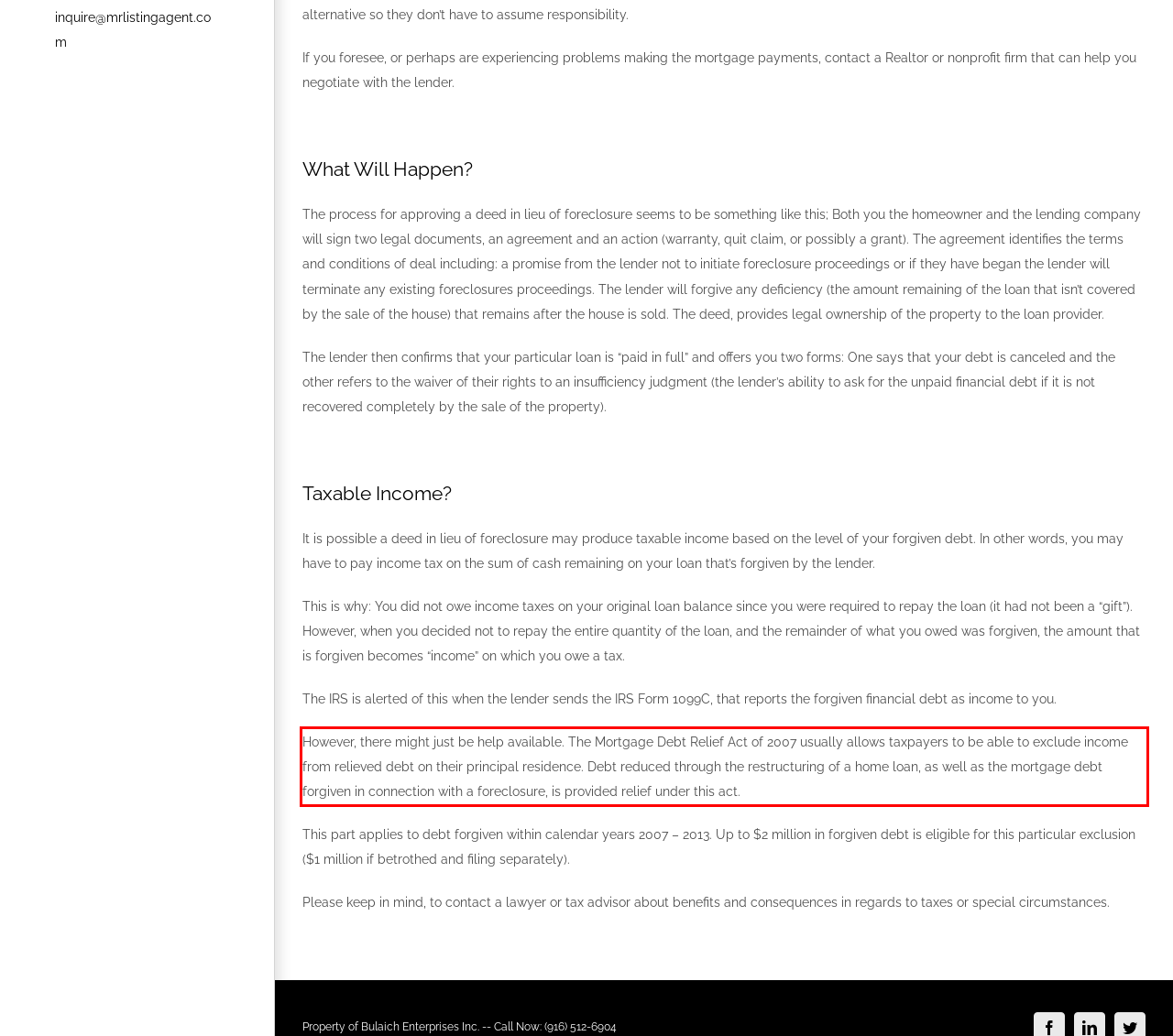Please analyze the screenshot of a webpage and extract the text content within the red bounding box using OCR.

However, there might just be help available. The Mortgage Debt Relief Act of 2007 usually allows taxpayers to be able to exclude income from relieved debt on their principal residence. Debt reduced through the restructuring of a home loan, as well as the mortgage debt forgiven in connection with a foreclosure, is provided relief under this act.